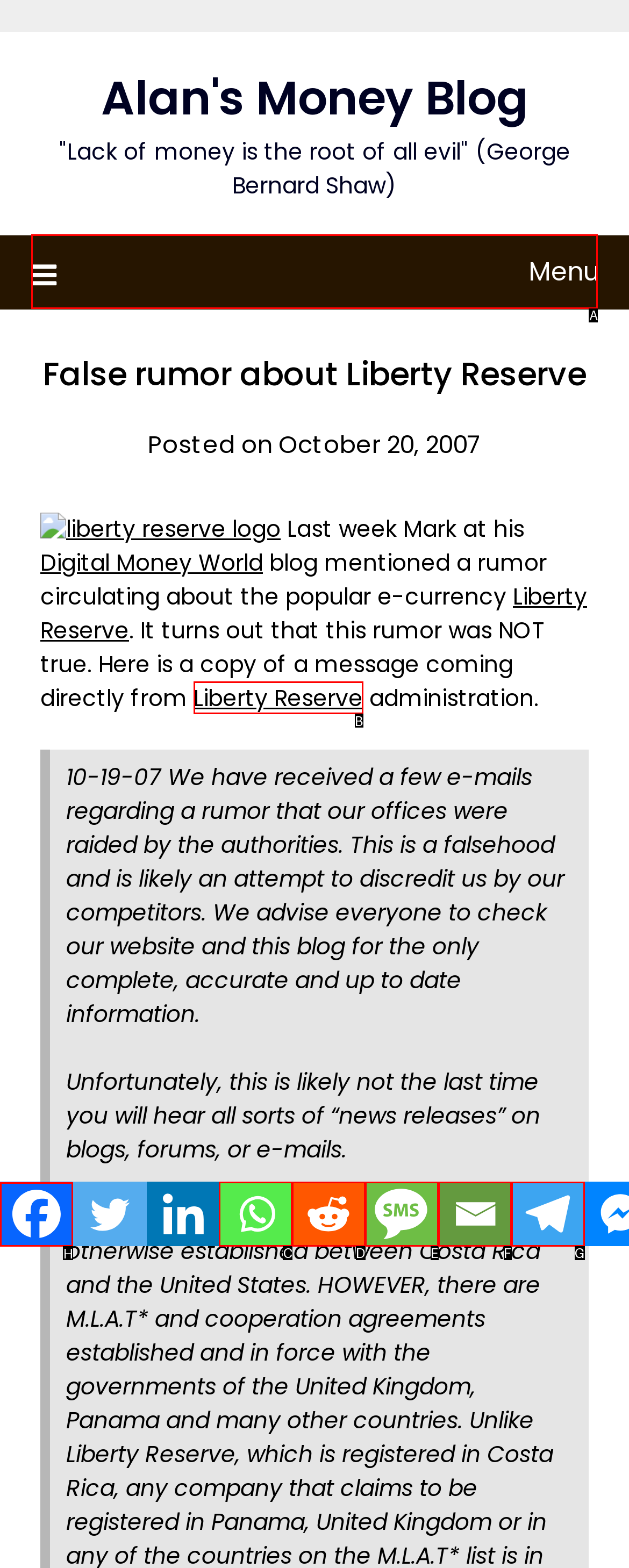Determine which option you need to click to execute the following task: Share on Facebook. Provide your answer as a single letter.

H